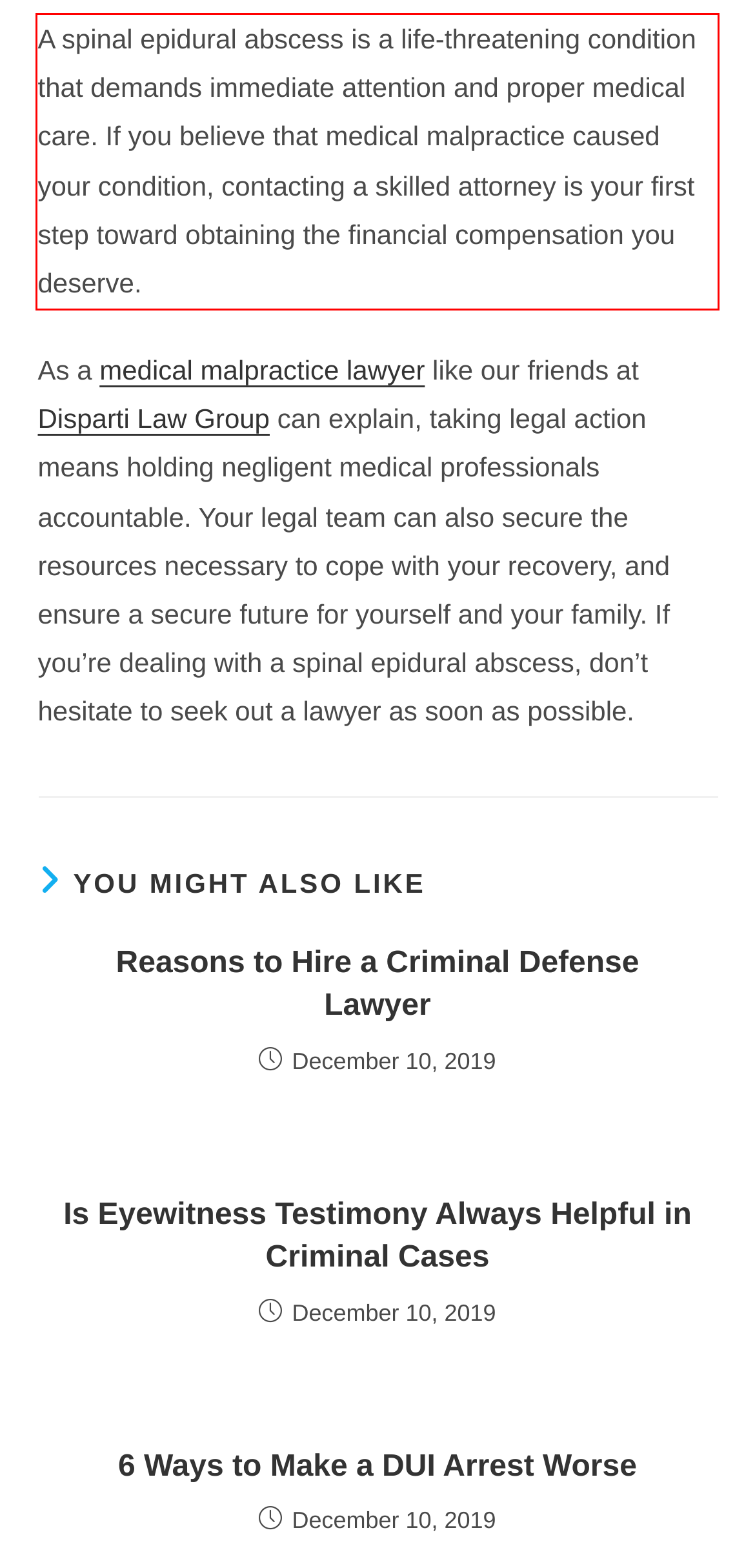Given a webpage screenshot with a red bounding box, perform OCR to read and deliver the text enclosed by the red bounding box.

A spinal epidural abscess is a life-threatening condition that demands immediate attention and proper medical care. If you believe that medical malpractice caused your condition, contacting a skilled attorney is your first step toward obtaining the financial compensation you deserve.